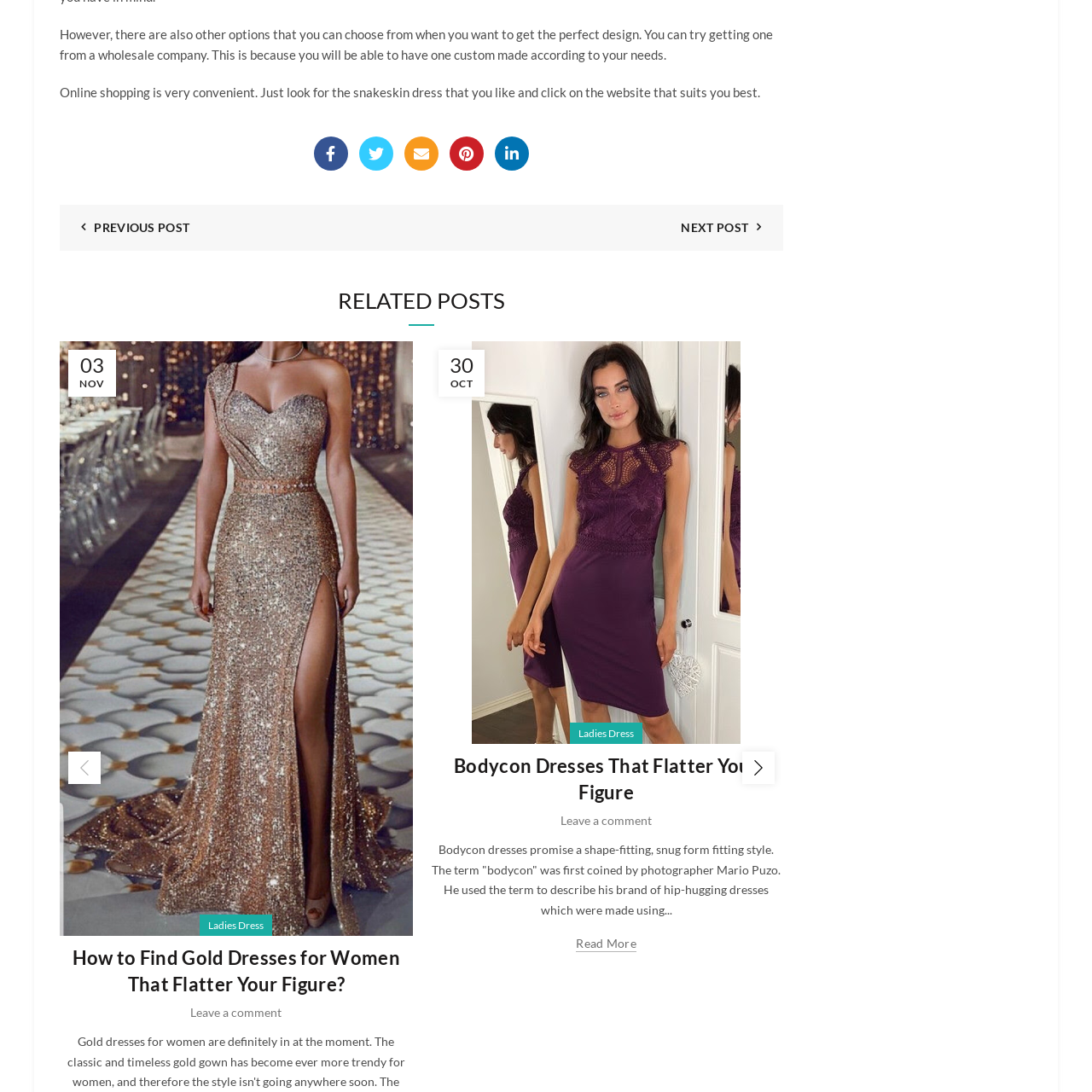Elaborate on the details of the image that is highlighted by the red boundary.

The image features an elegant representation of a bodycon dress, emphasizing its form-fitting silhouette that flatters the figure. This style, known for its snug fit, is designed to enhance the curves and is often favored for its stylish appeal in women’s fashion. The caption is associated with an article that discusses how bodycon dresses can accentuate one's shape, aligning with popular trends in contemporary women's attire. As indicated in the surrounding content, the article also explores additional types of dresses, providing insights into styling options that cater to various body shapes and fashion preferences.